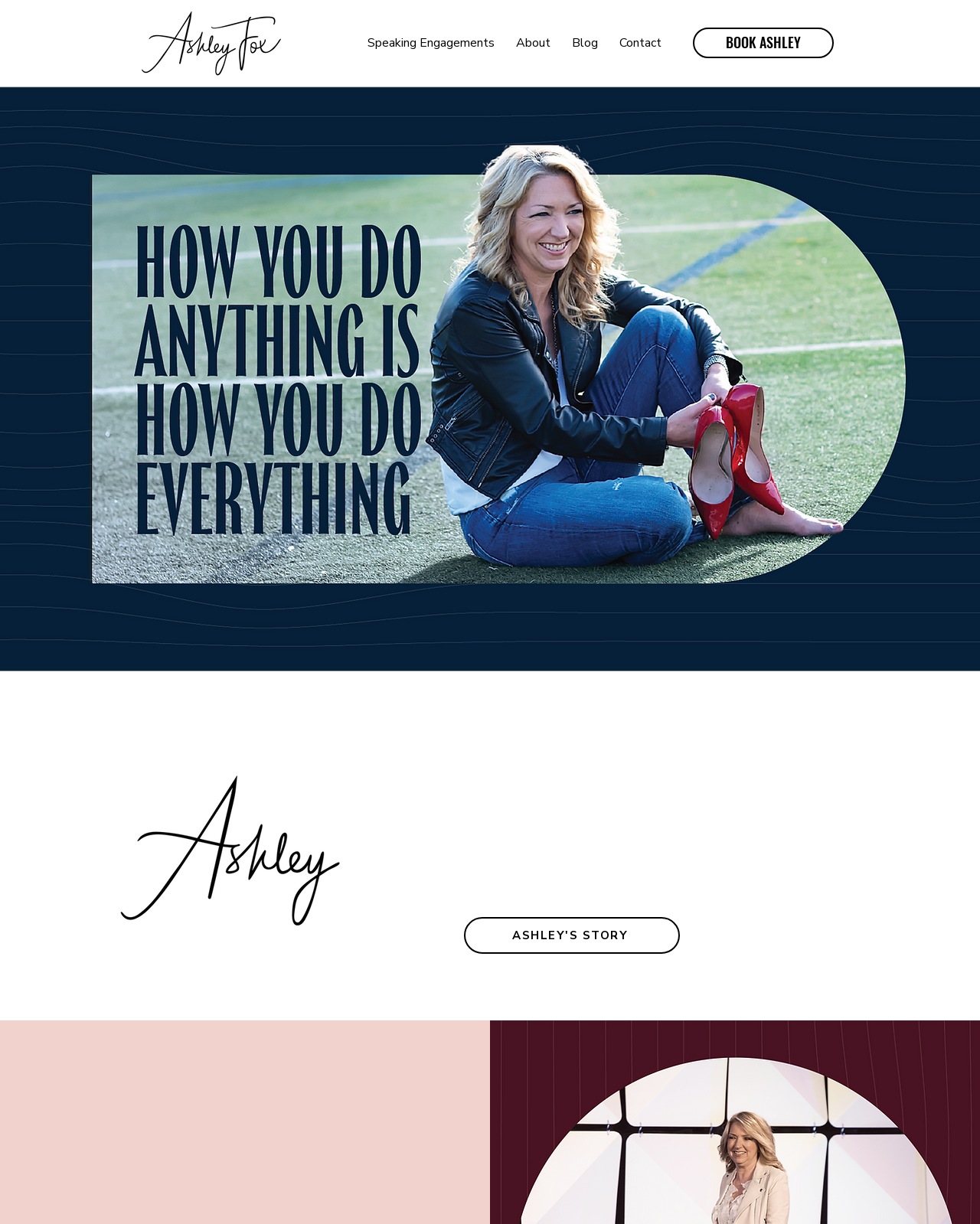Answer the question briefly using a single word or phrase: 
What is the signature logo of Ashley Fox?

Ashley Fox Shortened Signature Logo